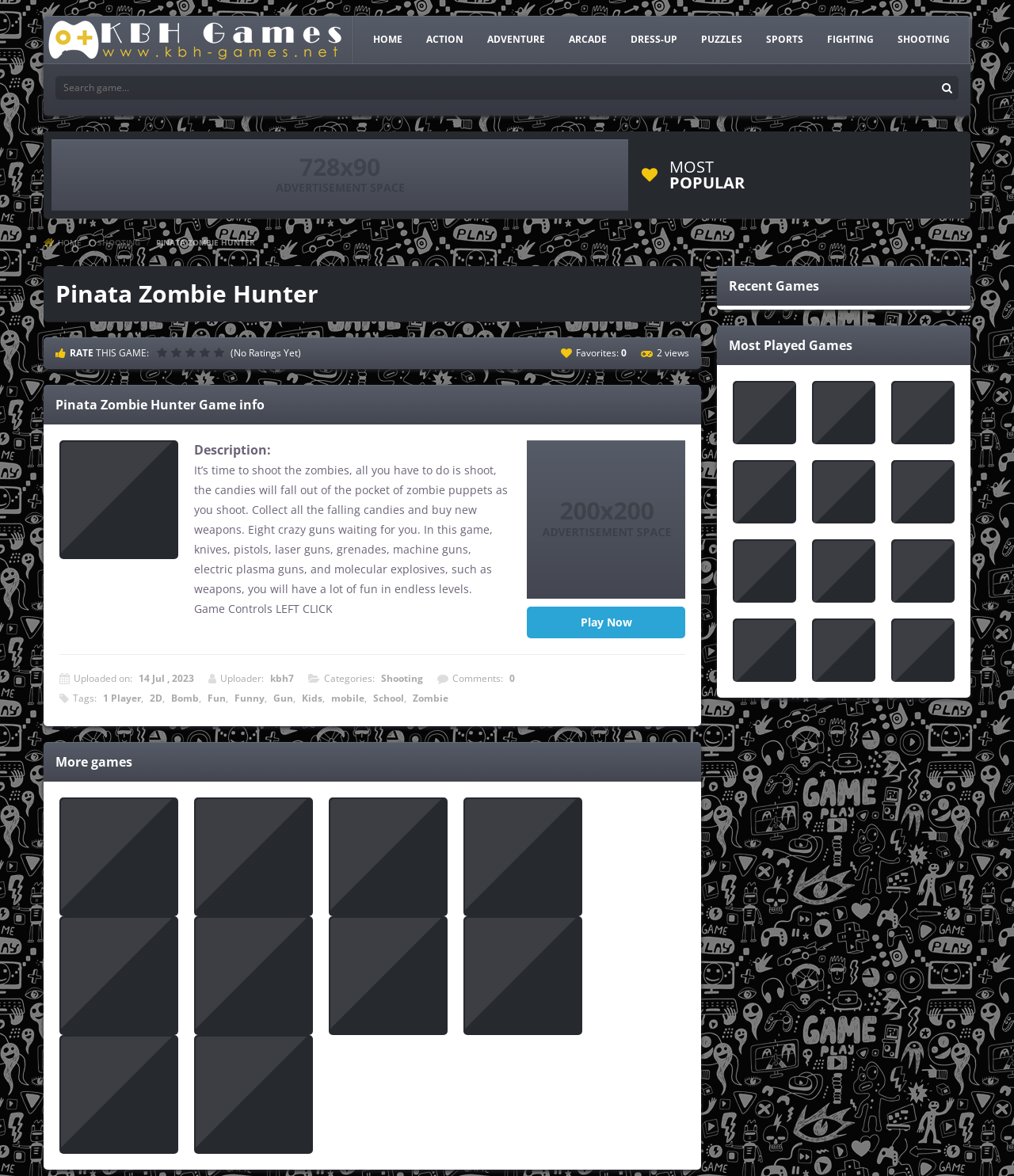Describe all the key features and sections of the webpage thoroughly.

This webpage is a game portal with a header section at the top, which contains a logo "KBH Games" on the left, followed by a series of links to different game categories, including "HOME", "ACTION", "ADVENTURE", and more. Below the header, there is a search bar with a placeholder text "Search game..." and a search button with a magnifying glass icon.

On the main content area, there are multiple articles or game cards arranged in a grid layout. Each game card contains an image, a link to play the game, and a "Play" button. The game cards are stacked vertically, with two cards per row. The games featured on this page include "Super Mario Differences", "Pokemon Match3", "Basketball Stars", and many more.

To the left of the game cards, there is a banner image labeled "bnr". Above the game cards, there are two text labels, "MOST" and "POPULAR", which likely indicate the popularity or ranking of the games.